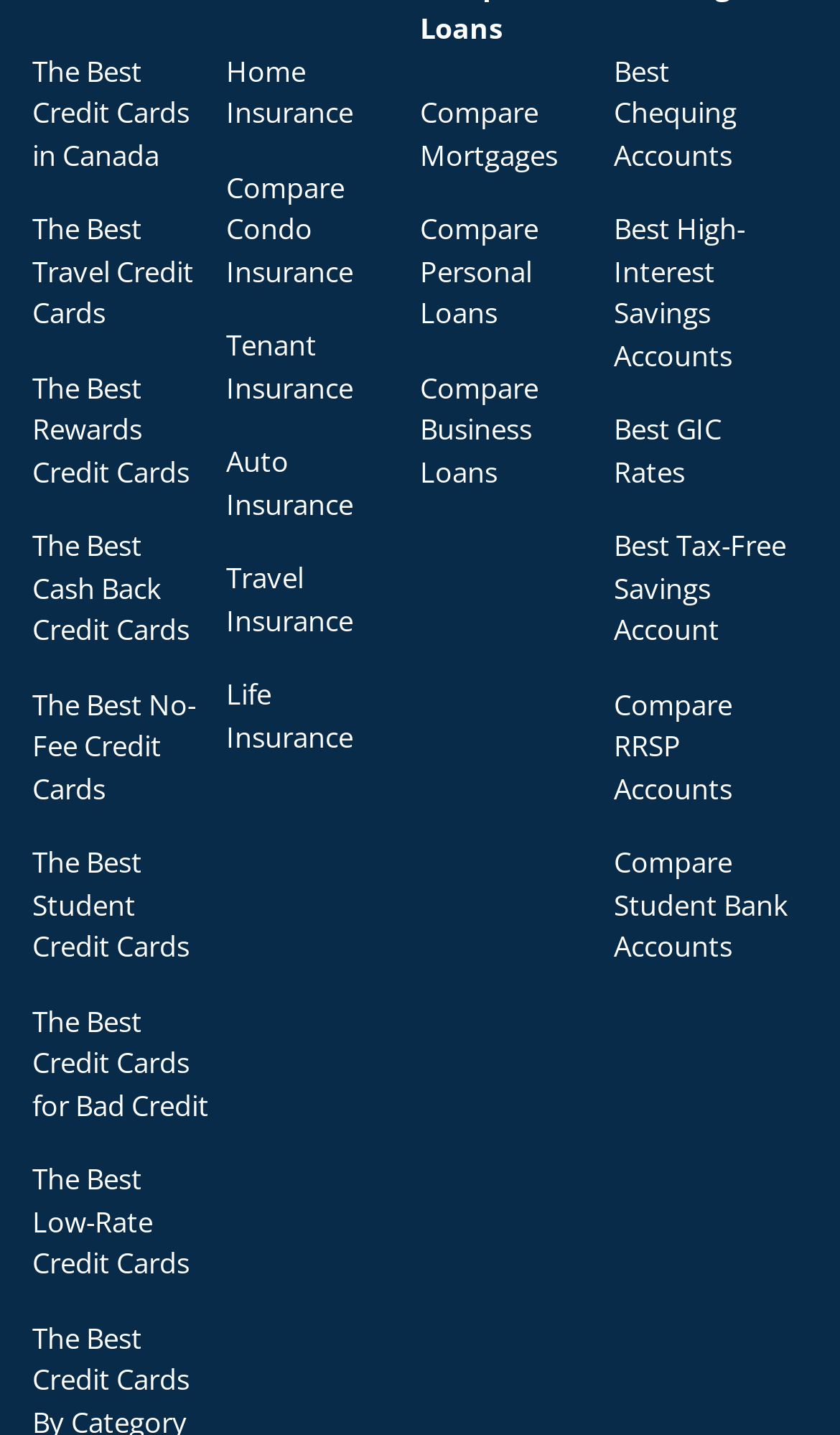Given the description of the UI element: "The Best Low-Rate Credit Cards", predict the bounding box coordinates in the form of [left, top, right, bottom], with each value being a float between 0 and 1.

[0.038, 0.808, 0.251, 0.896]